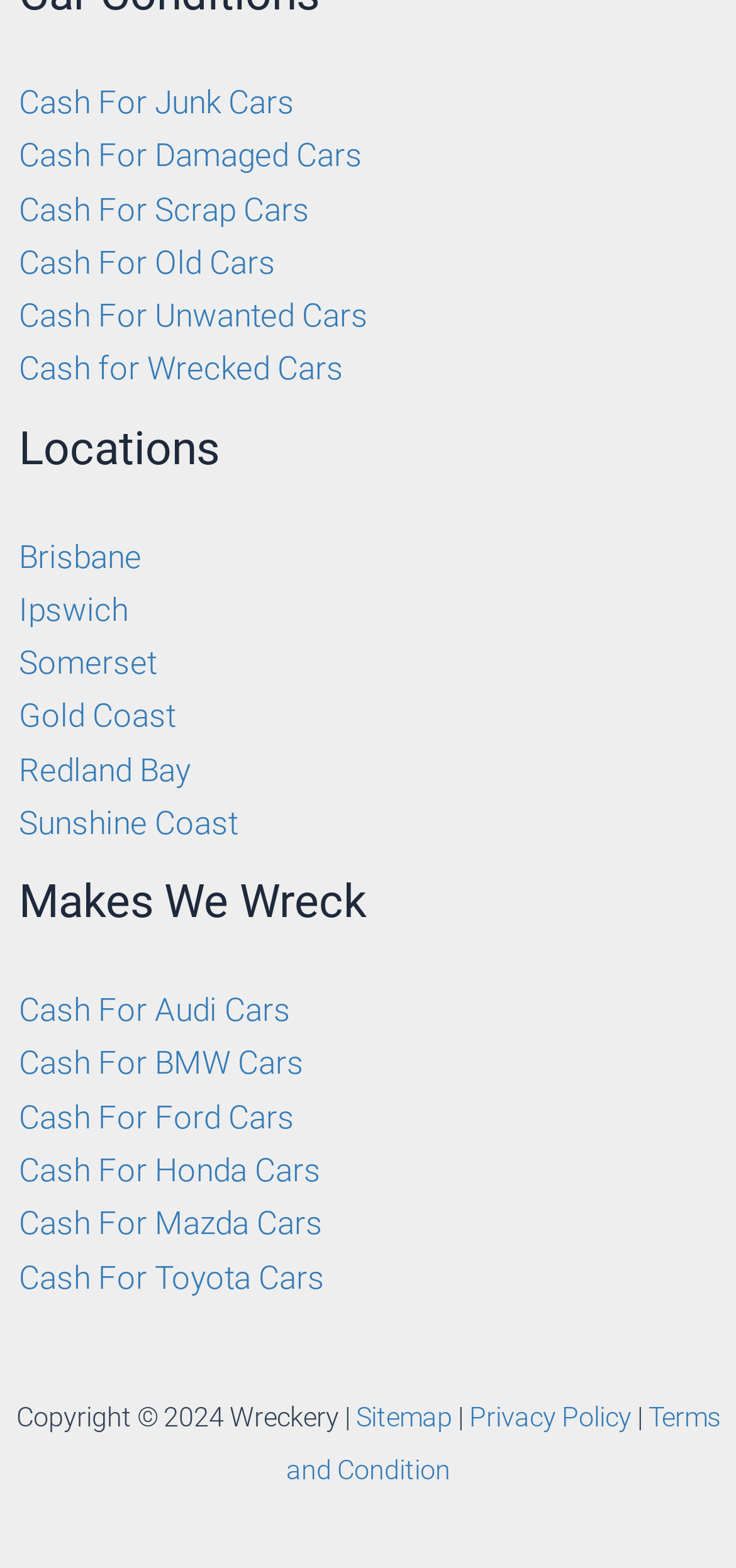Specify the bounding box coordinates of the region I need to click to perform the following instruction: "Read Terms and Condition". The coordinates must be four float numbers in the range of 0 to 1, i.e., [left, top, right, bottom].

[0.388, 0.894, 0.978, 0.948]